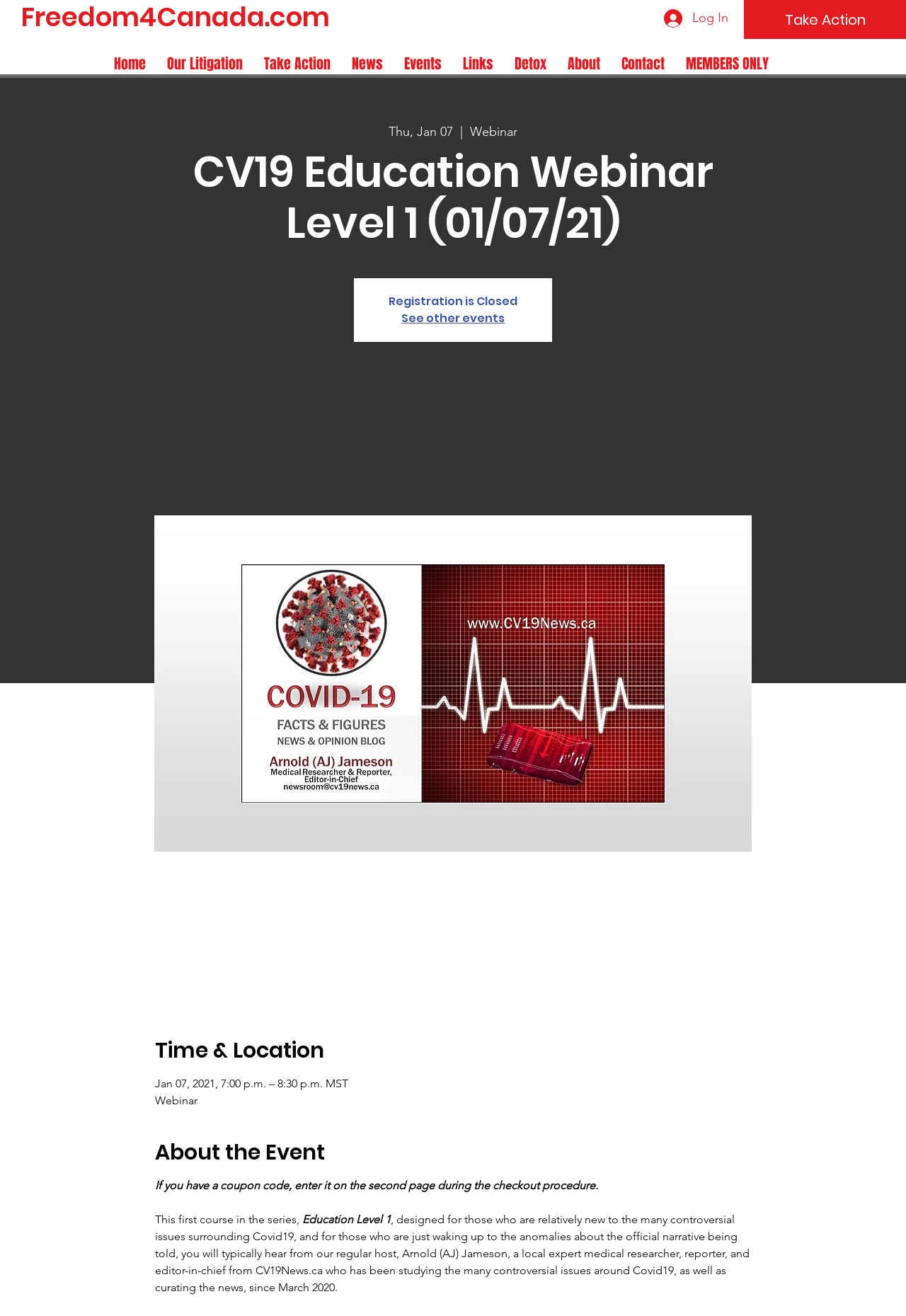What is the topic of the event described on the webpage?
Provide an in-depth answer to the question, covering all aspects.

I found the answer by examining the heading element with the text 'CV19 Education Webinar Level 1 (01/07/21)' which appears to be the title of the event being described on the webpage.